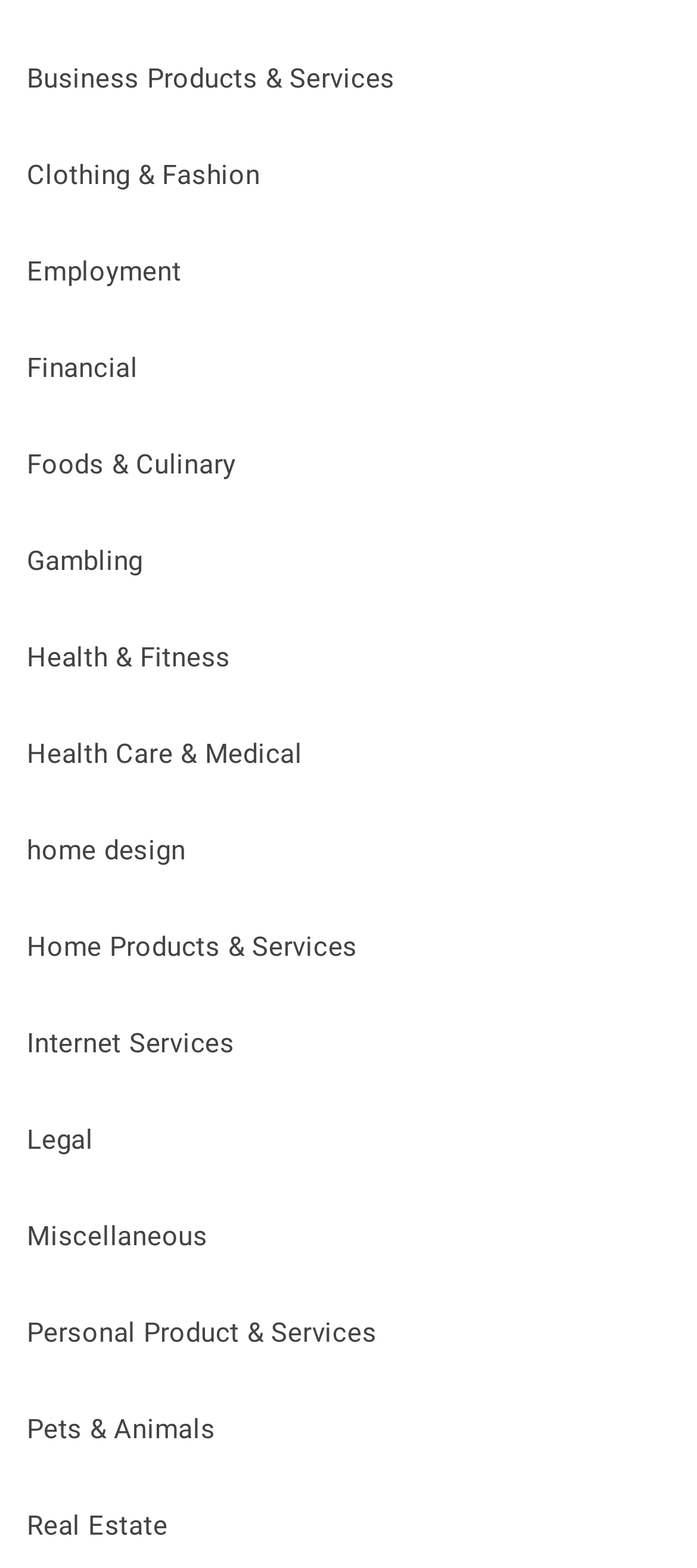Respond to the question below with a single word or phrase:
What is the category located next to 'Employment'?

Financial